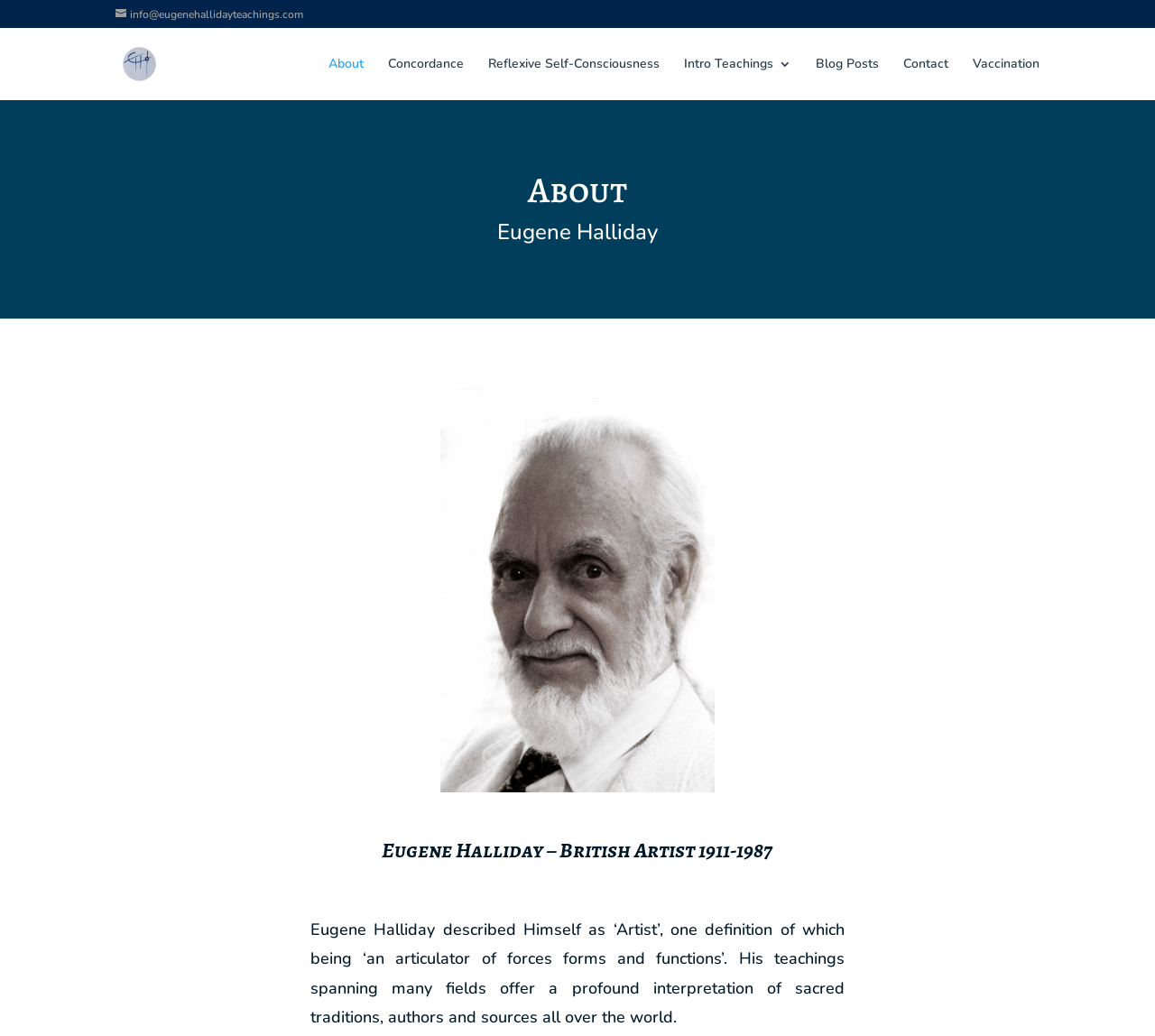Please identify the bounding box coordinates of the area I need to click to accomplish the following instruction: "read the blog posts".

[0.706, 0.056, 0.761, 0.097]